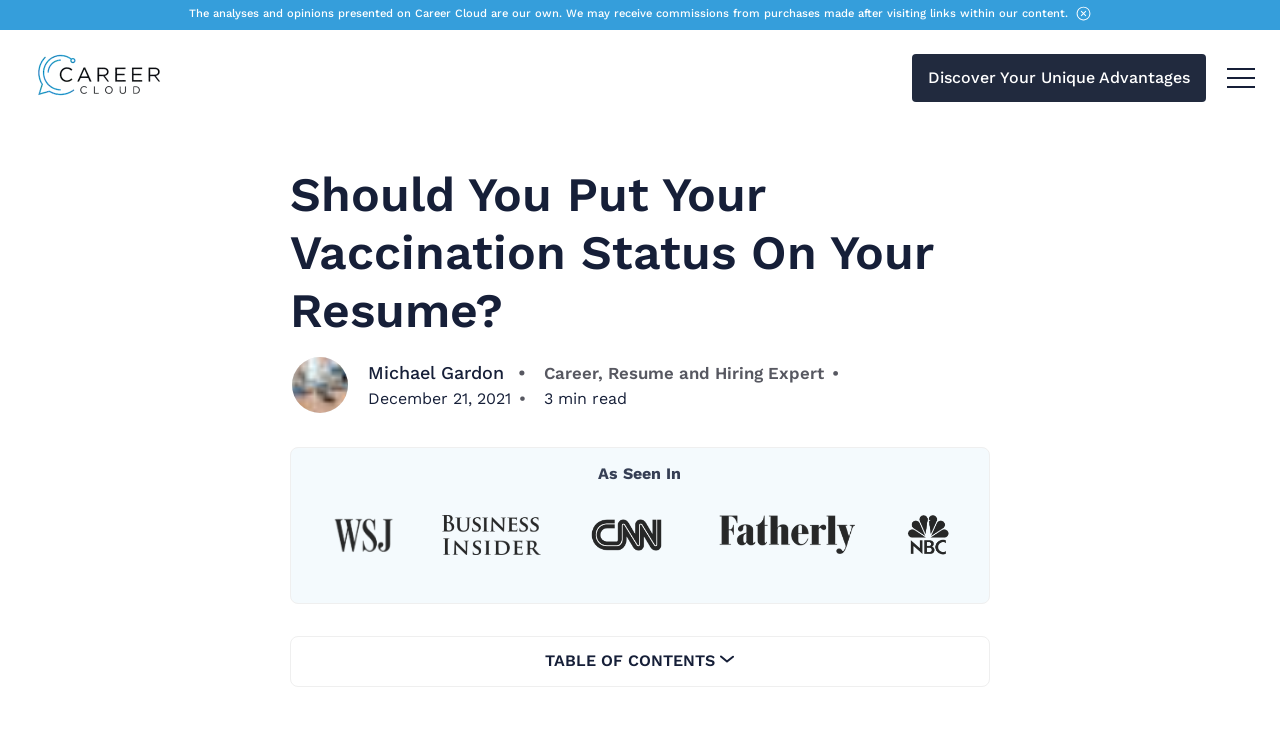Construct a comprehensive caption that outlines the webpage's structure and content.

This webpage is about the topic of whether to include vaccination status on a resume, with the title "Should You Put Your Vaccination Status On Your Resume?" at the top. Below the title, there is a heading that reads "As Seen In" followed by logos of various news organizations such as WSJ, Business Insider, CNN, Fatherly, and NBC.

To the top left, there is a link to "CareerCloud" with a small image next to it. On the top right, there is a menu toggle button. Below the title, there is a section with the author's name, Michael Gardon, who is a Career, Resume, and Hiring Expert, along with his image and a timestamp of December 21, 2021.

The main content of the webpage is divided into sections, with a table of contents that can be expanded or collapsed. The table of contents is located at the bottom of the page, with a disclosure triangle that can be clicked to reveal the contents.

There are also several images on the page, including a small image next to the "Discover Your Unique Advantages" link at the top, and a logo image next to the "CareerCloud" link. Additionally, there is a small image at the bottom of the page, which appears to be a separator or a decorative element.

Overall, the webpage has a clean and organized layout, with clear headings and concise text. The use of images and logos adds visual interest and helps to break up the content.